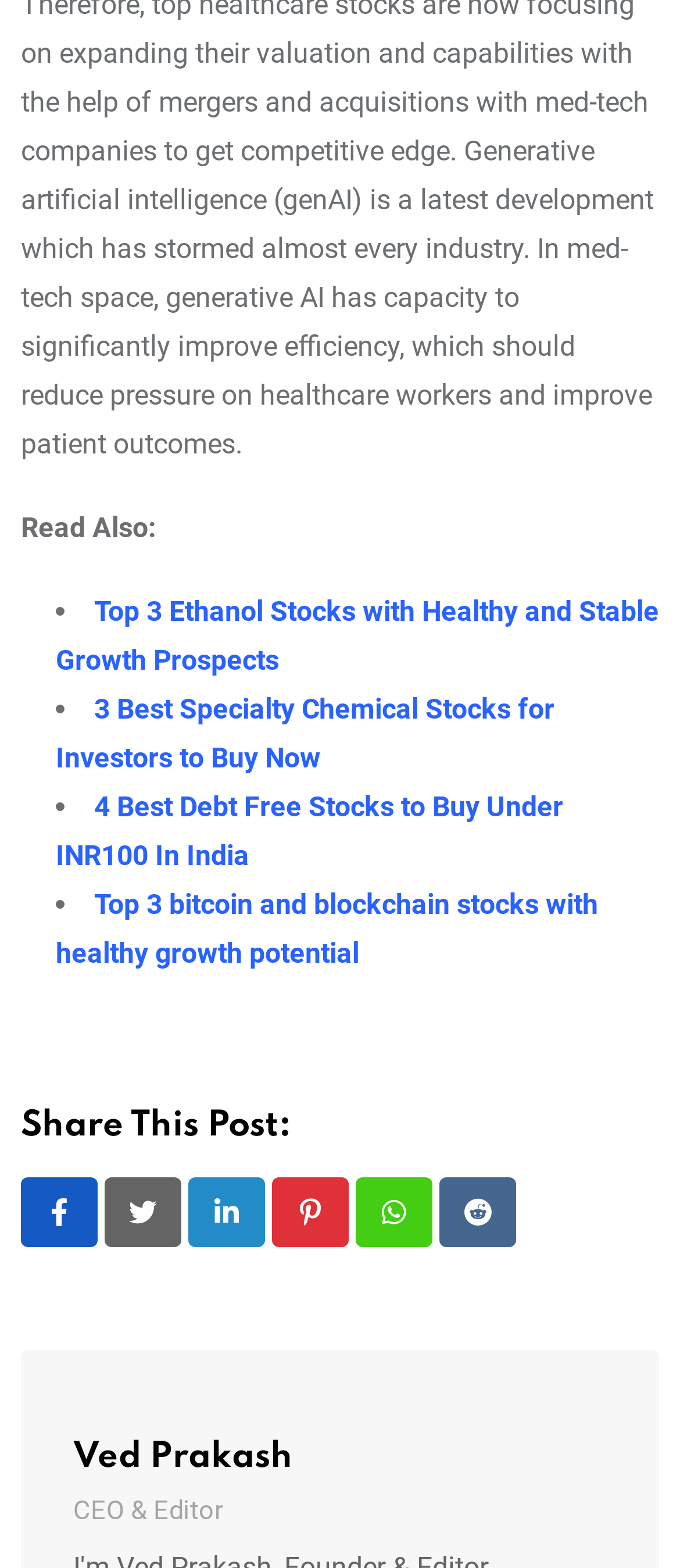Please identify the bounding box coordinates of the area I need to click to accomplish the following instruction: "Contact us".

None